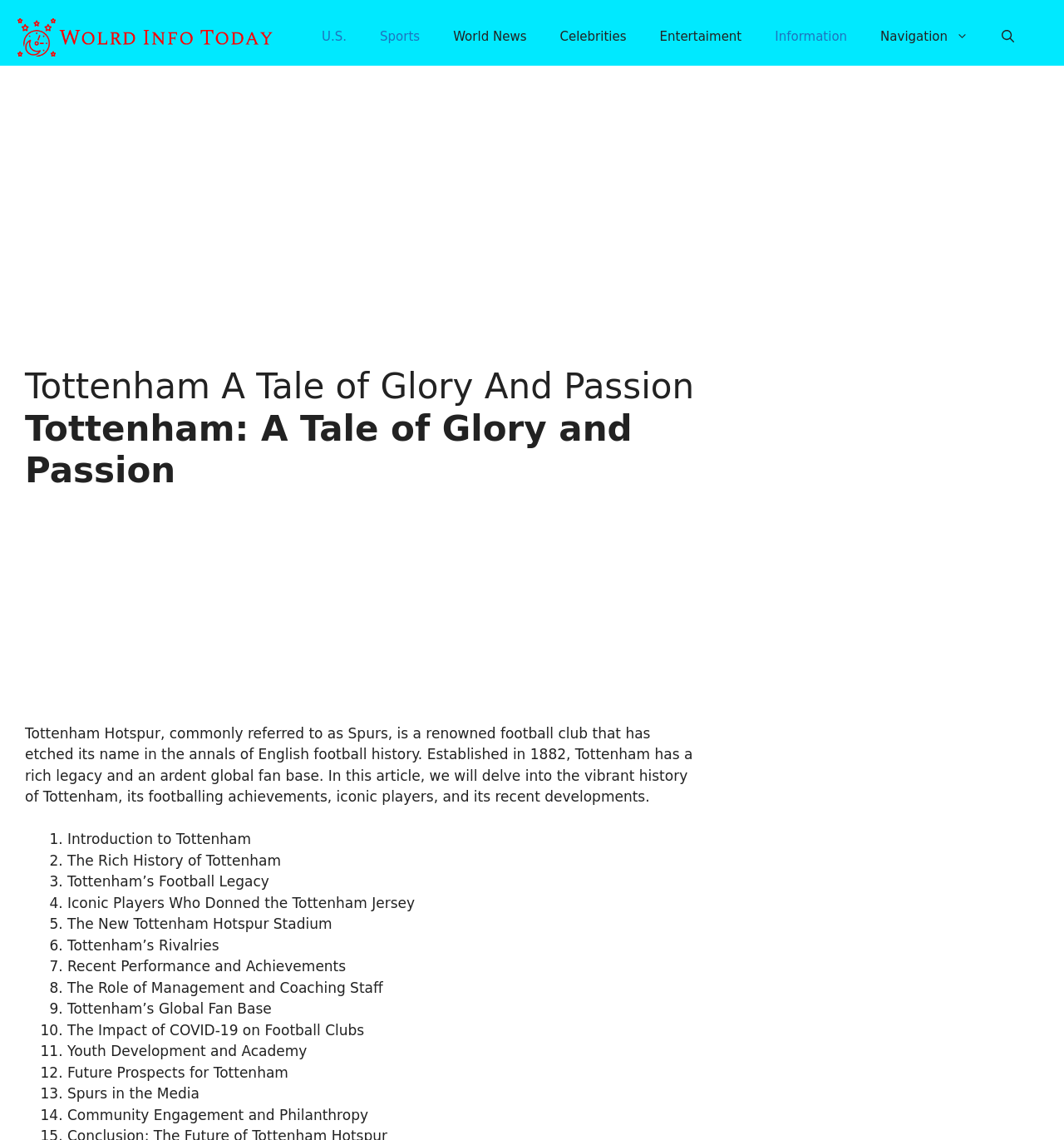Can you identify the bounding box coordinates of the clickable region needed to carry out this instruction: 'Click the U.S. link'? The coordinates should be four float numbers within the range of 0 to 1, stated as [left, top, right, bottom].

[0.287, 0.02, 0.341, 0.045]